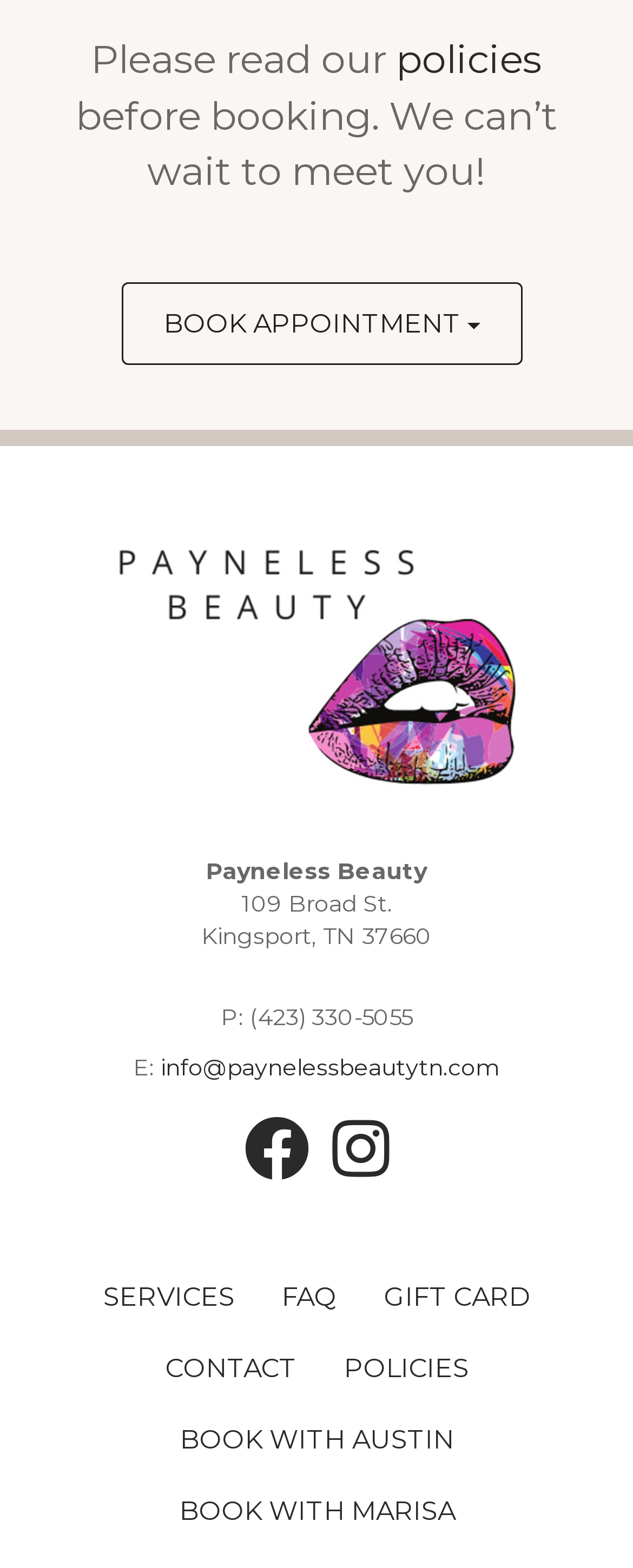Using the description "Book with Austin", predict the bounding box of the relevant HTML element.

[0.249, 0.896, 0.754, 0.941]